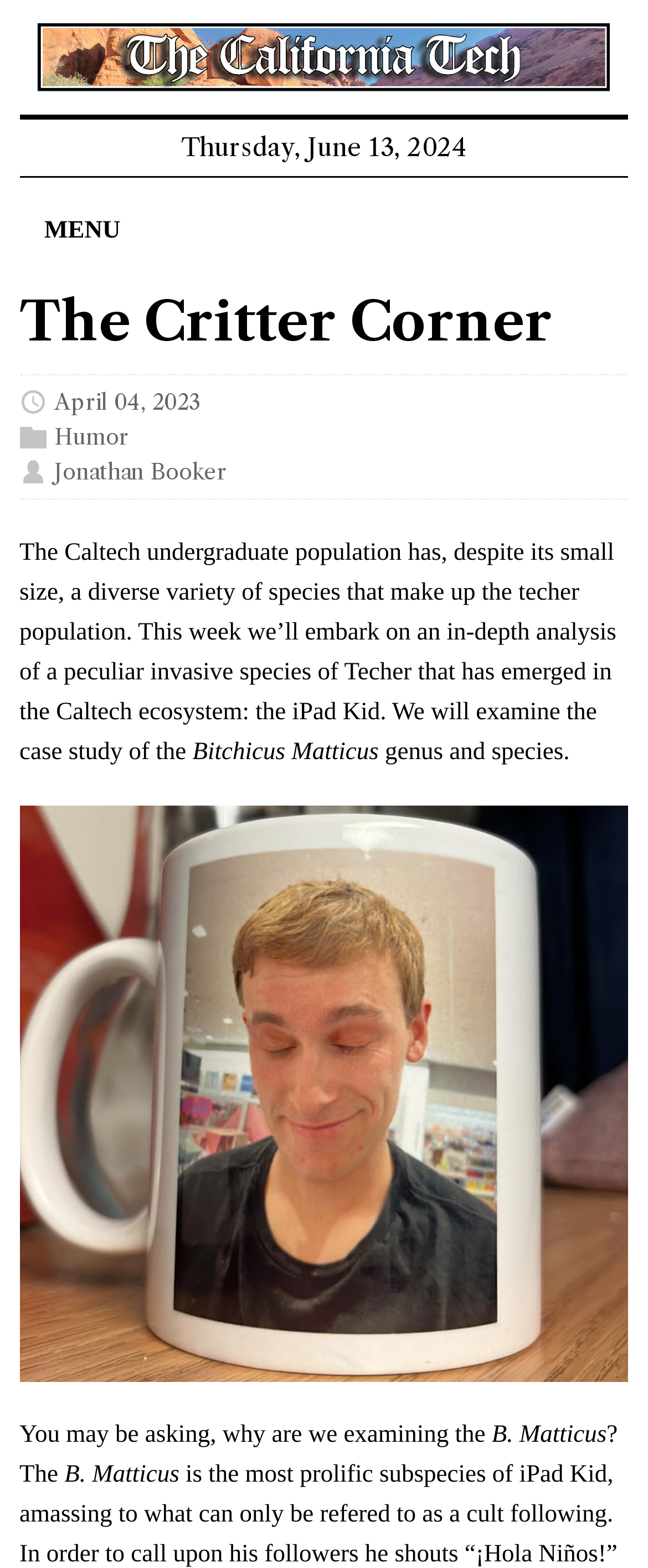Provide a single word or phrase to answer the given question: 
What is the author's name mentioned on the webpage?

Jonathan Booker